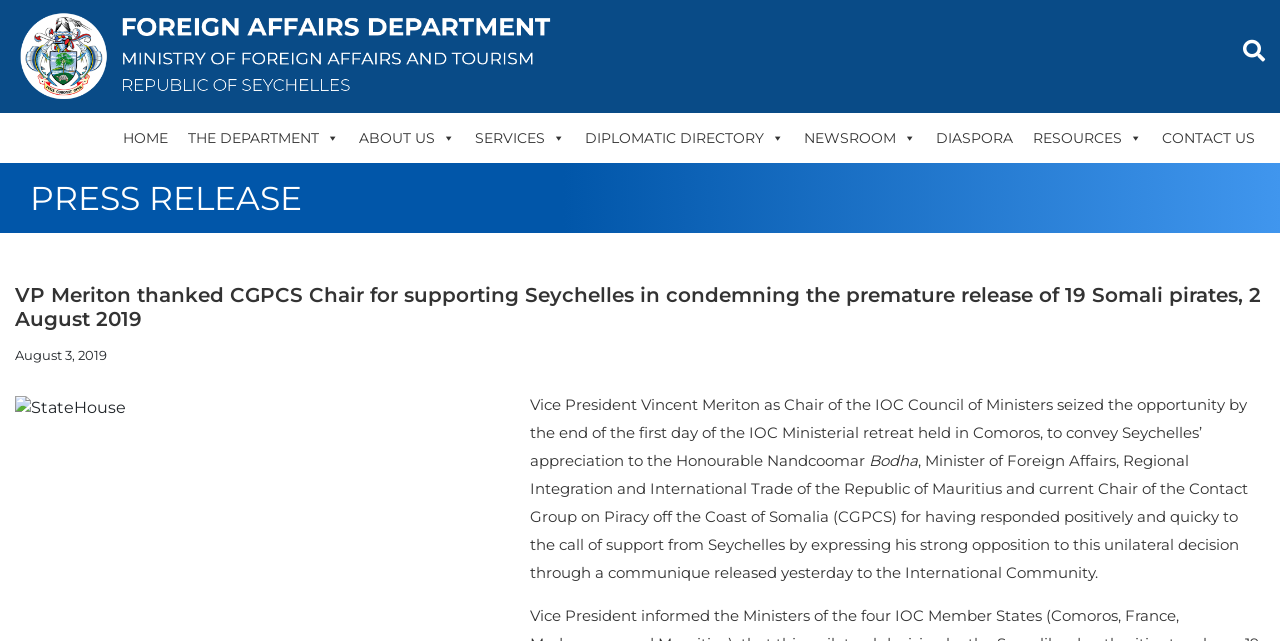Find the bounding box coordinates of the area that needs to be clicked in order to achieve the following instruction: "click the HOME link". The coordinates should be specified as four float numbers between 0 and 1, i.e., [left, top, right, bottom].

[0.088, 0.177, 0.139, 0.255]